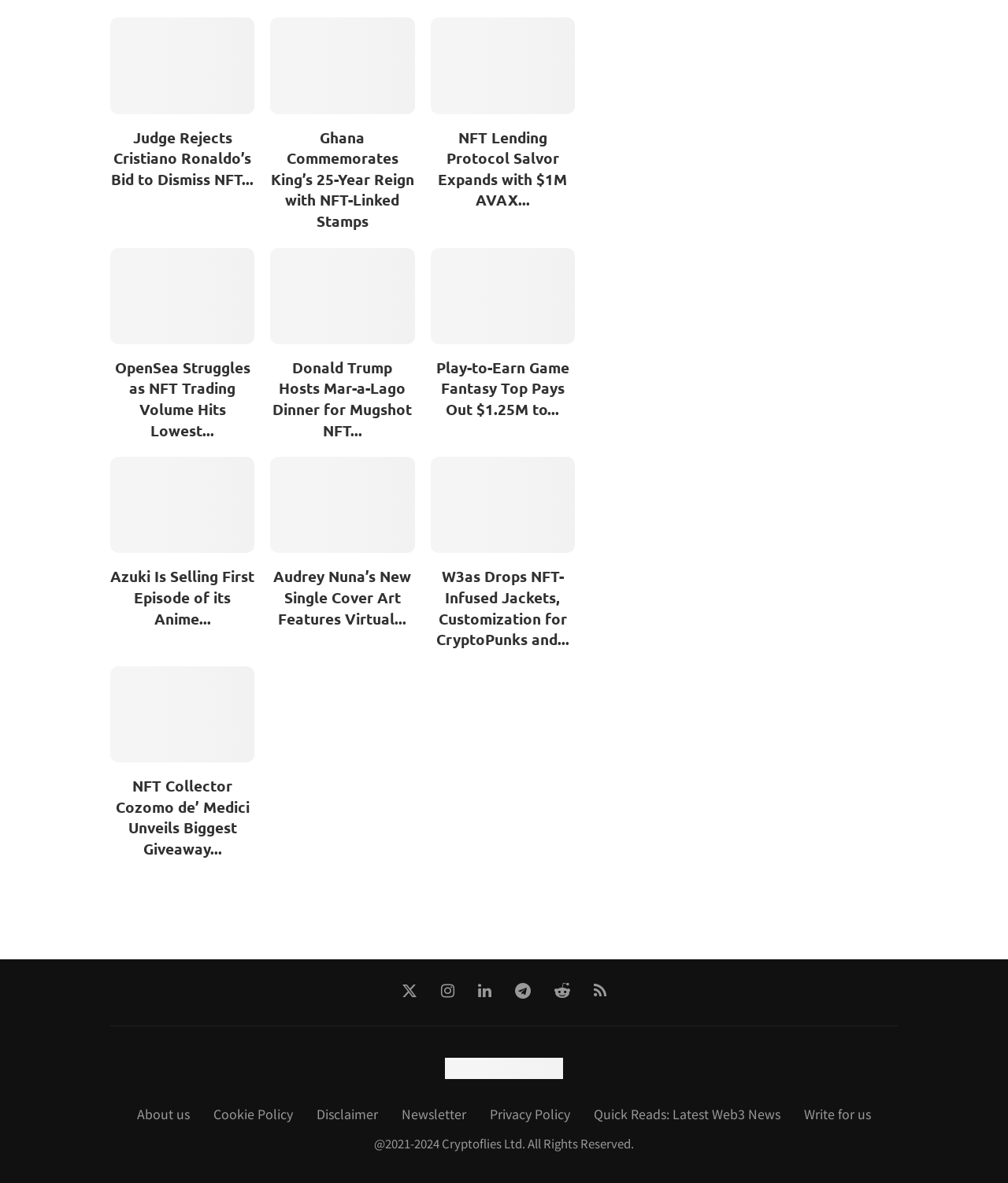Determine the bounding box coordinates for the clickable element to execute this instruction: "Learn about Cookie Policy". Provide the coordinates as four float numbers between 0 and 1, i.e., [left, top, right, bottom].

[0.212, 0.933, 0.291, 0.949]